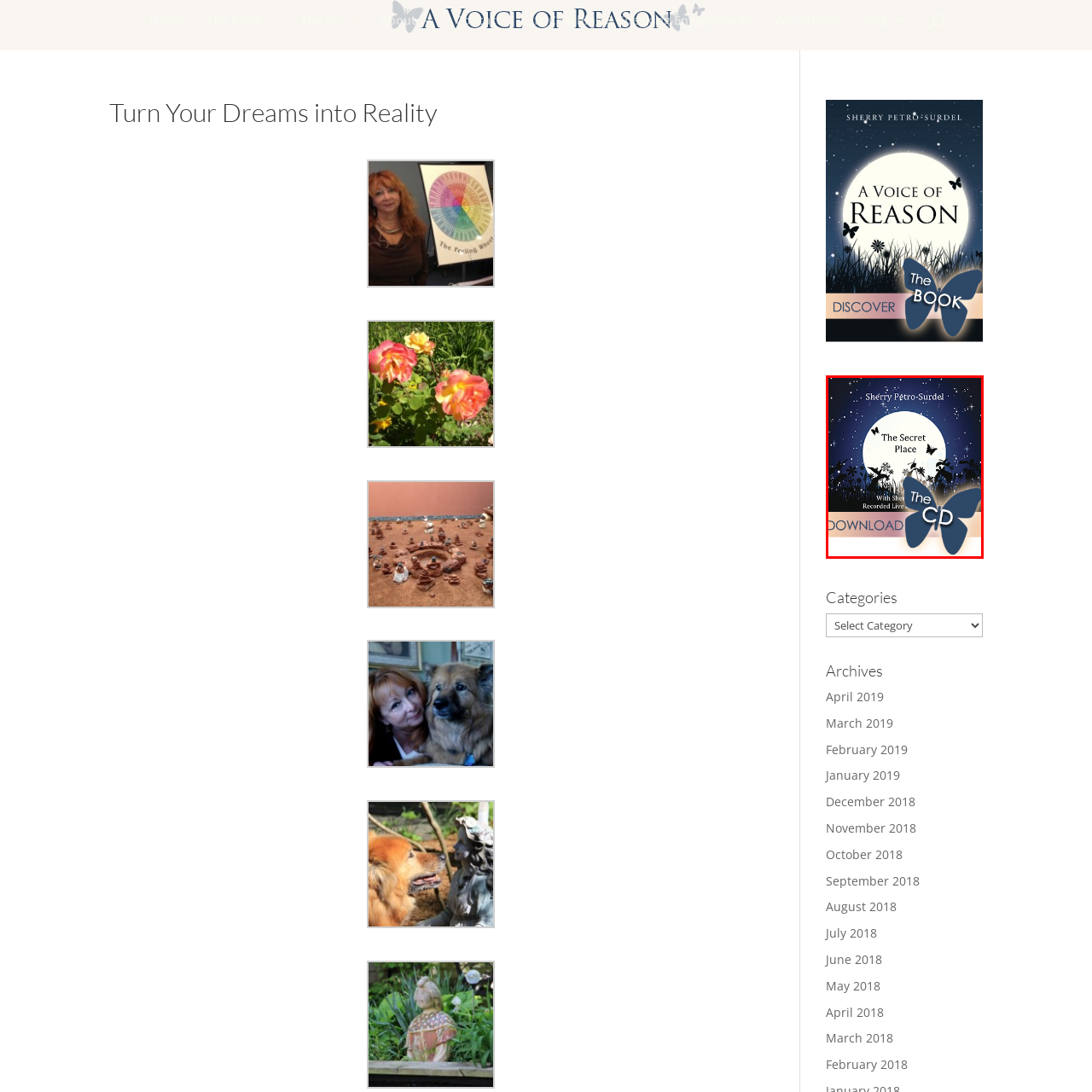Examine the section enclosed by the red box and give a brief answer to the question: What is prominently displayed in the image?

Luminous moon